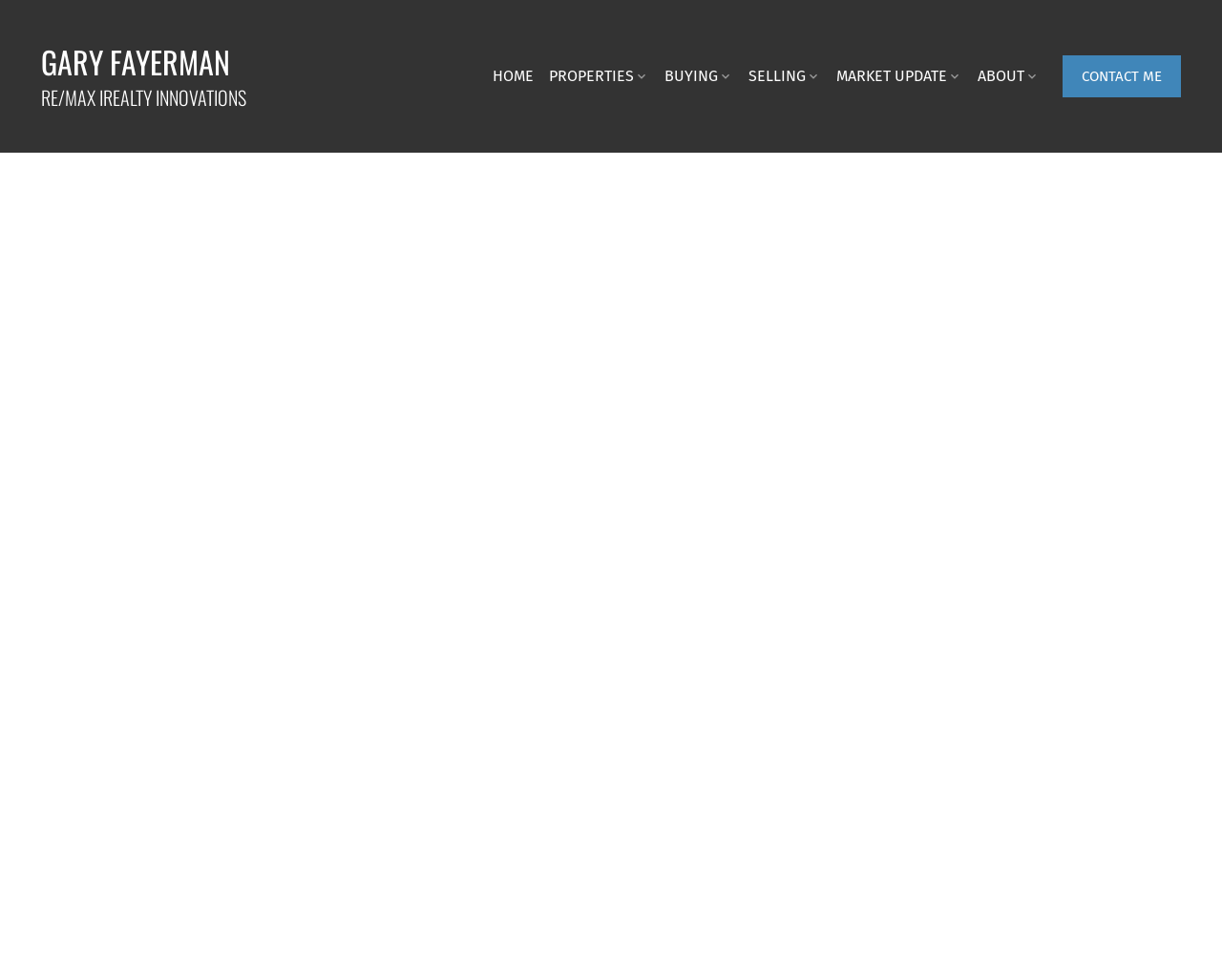What is the category of the 'Braeside, Calgary Real Estate' link? Based on the screenshot, please respond with a single word or phrase.

Real Estate